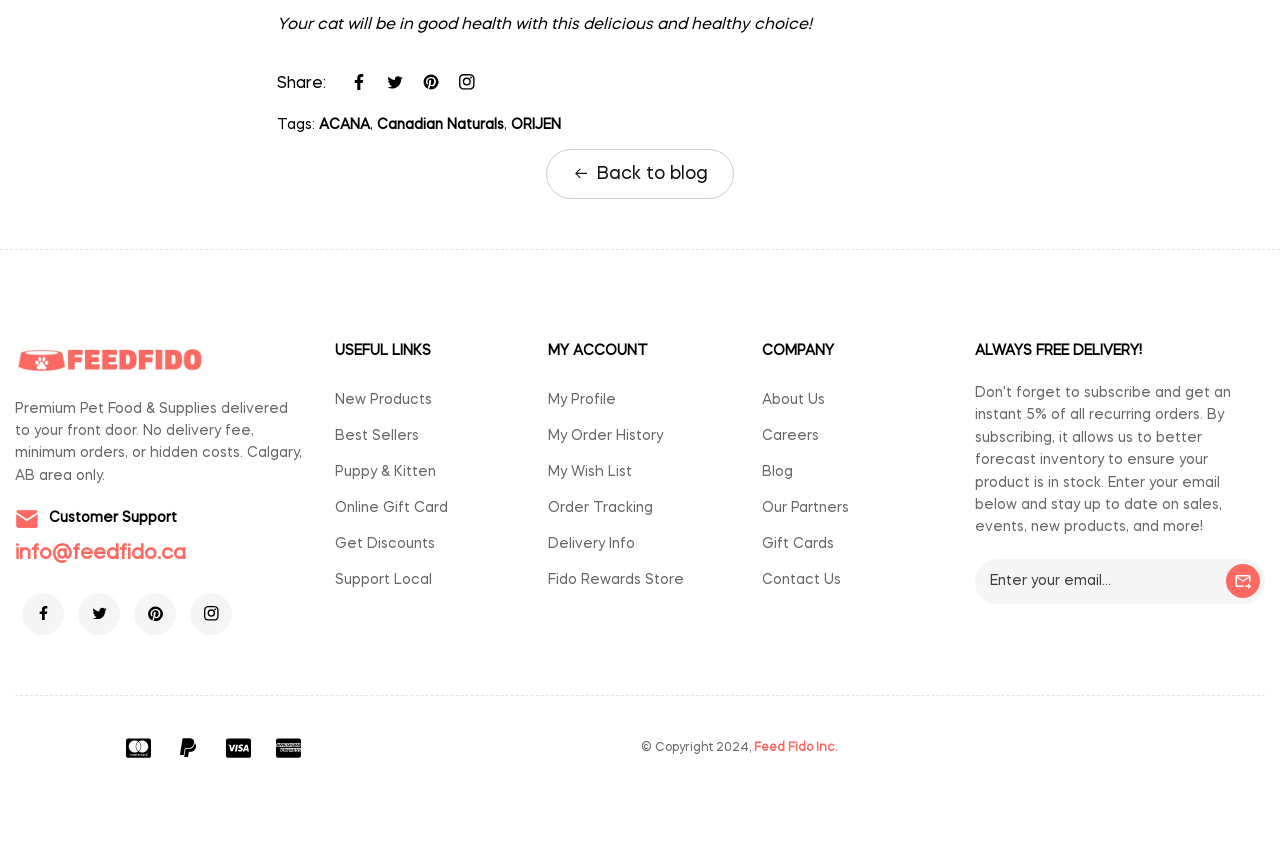What social media platforms are linked at the bottom of the page? Based on the screenshot, please respond with a single word or phrase.

Facebook, Twitter, Pinterest, Instagram